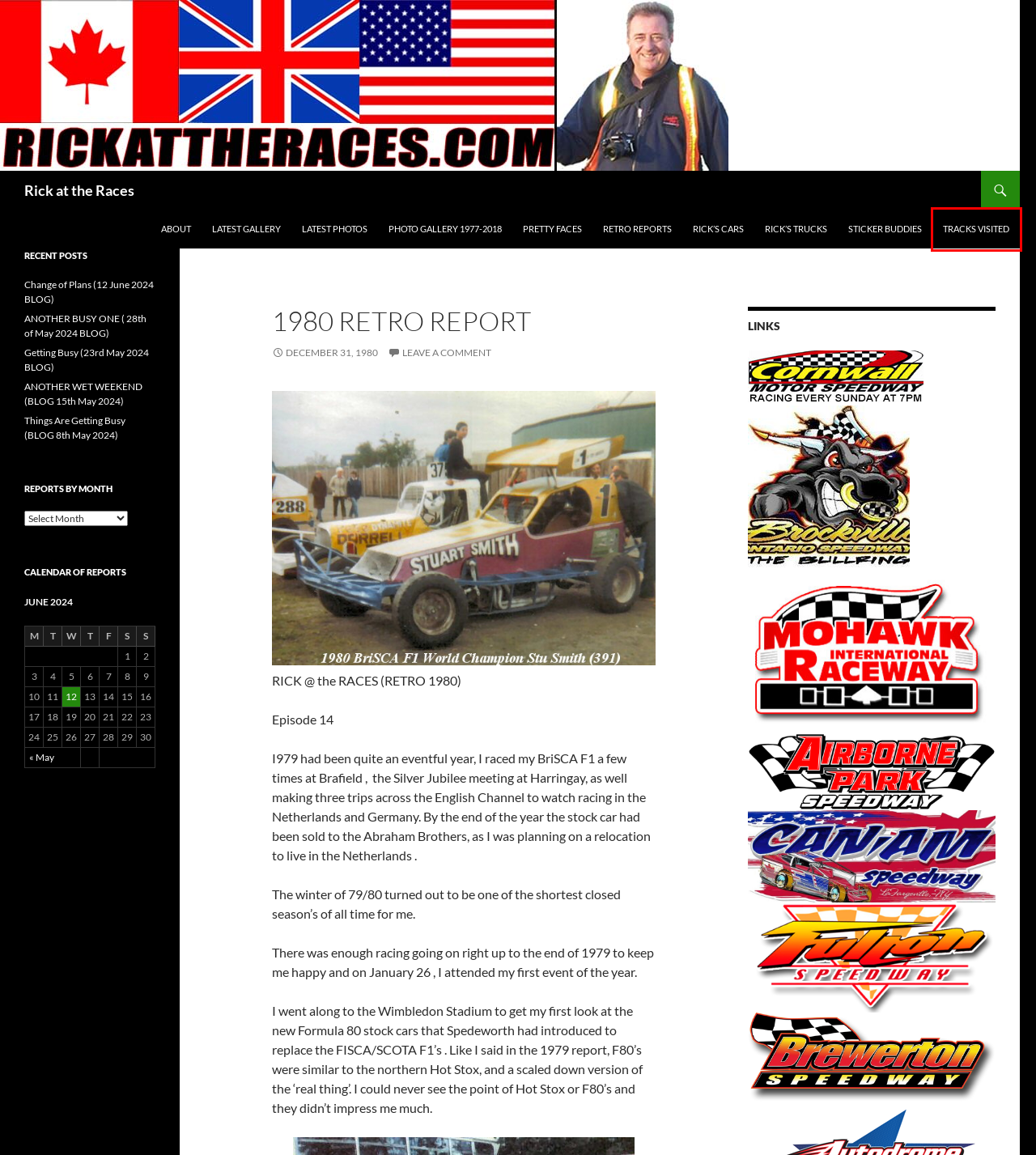You are presented with a screenshot of a webpage with a red bounding box. Select the webpage description that most closely matches the new webpage after clicking the element inside the red bounding box. The options are:
A. Rick’s Trucks | Rick at the Races
B. Latest Photos | Rick at the Races
C. Photo Gallery 1977-2018 | Rick at the Races
D. Tracks Visited | Rick at the Races
E. LATEST GALLERY | Rick at the Races
F. Change of Plans (12 June 2024 BLOG) | Rick at the Races
G. ANOTHER WET WEEKEND  (BLOG 15th May 2024) | Rick at the Races
H. 1980 RETRO REPORT | Rick at the Races

D